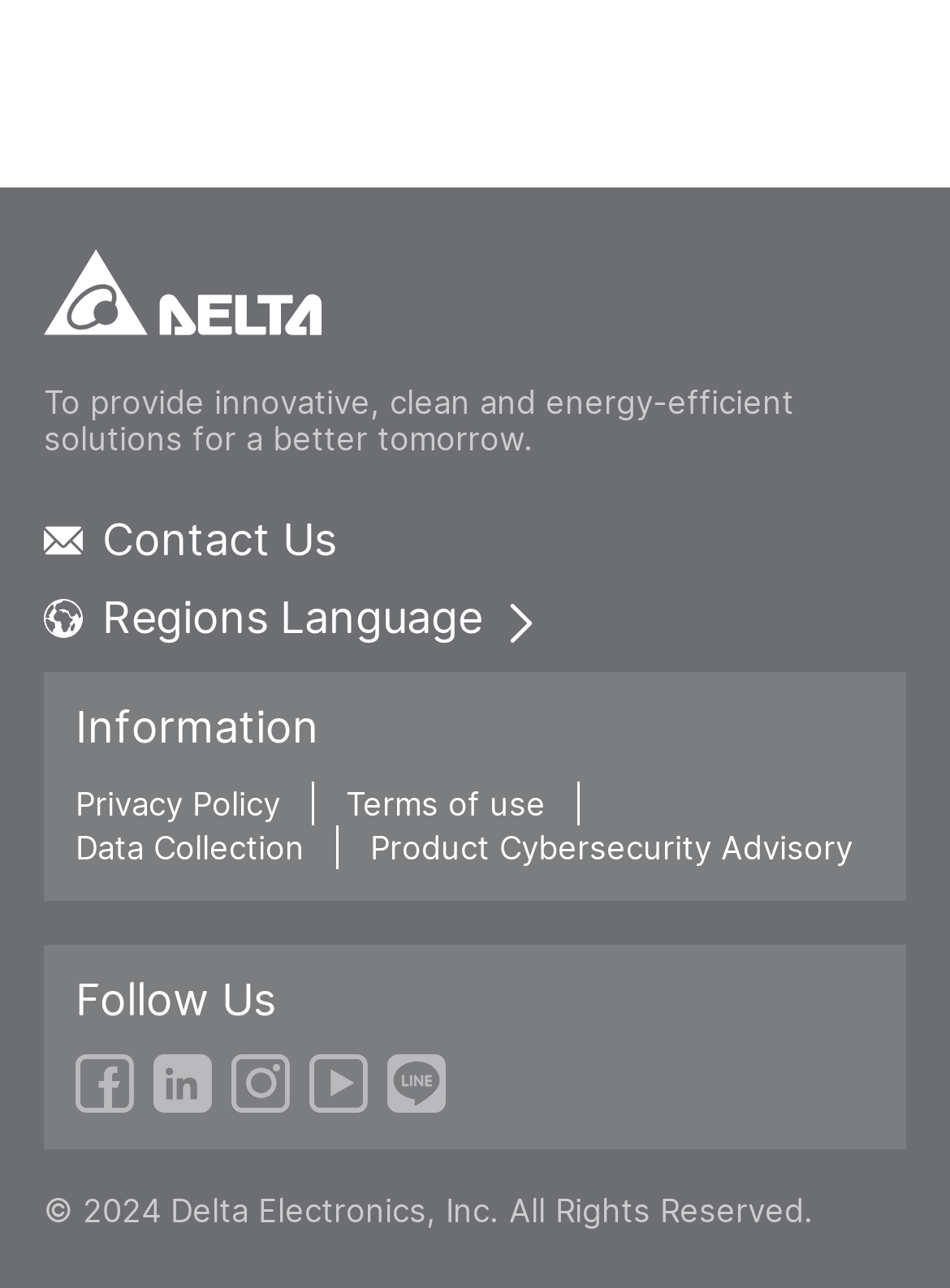Use one word or a short phrase to answer the question provided: 
What social media platforms are available?

Five